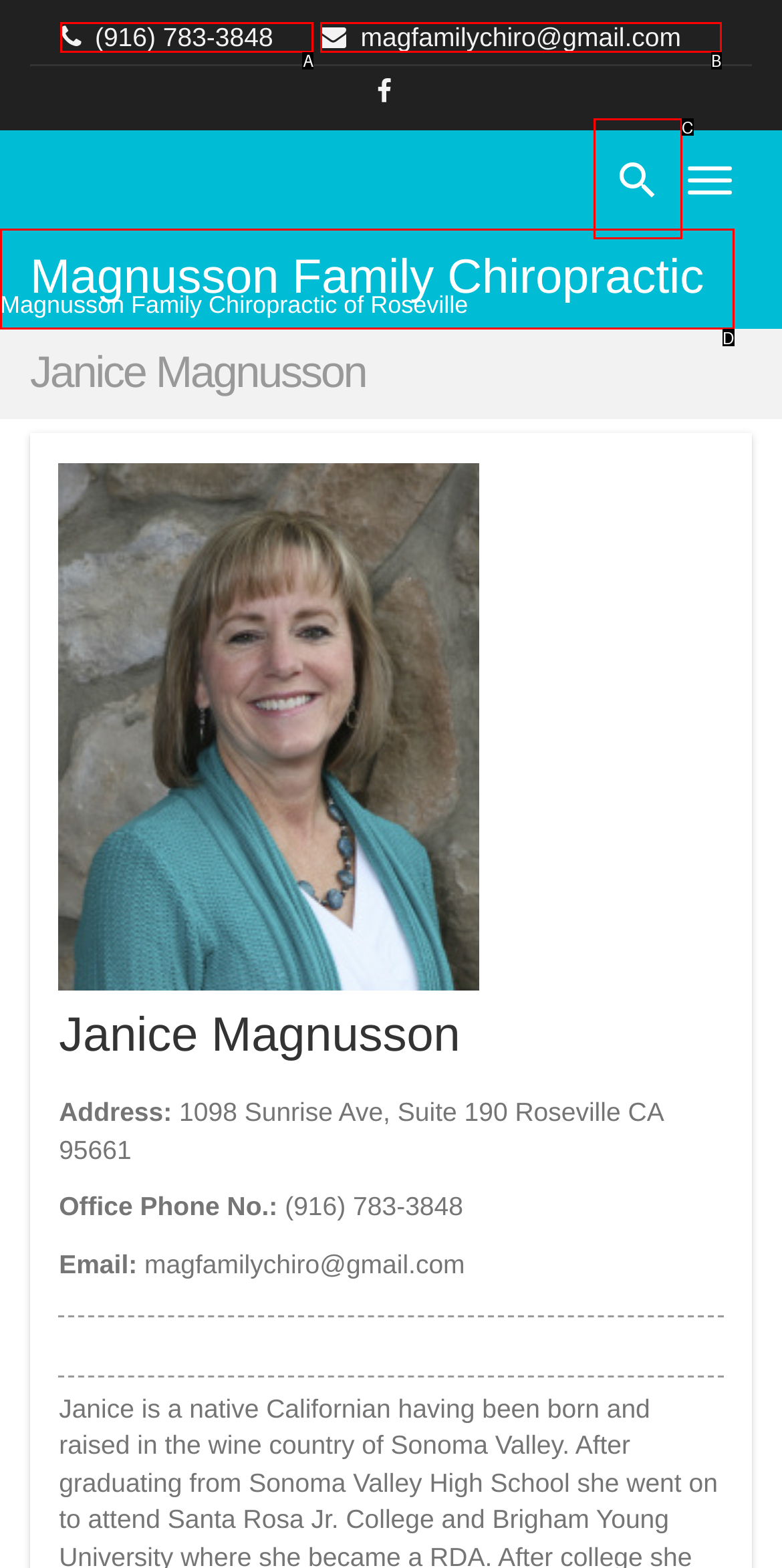Pick the option that best fits the description: magfamilychiro@gmail.com. Reply with the letter of the matching option directly.

B